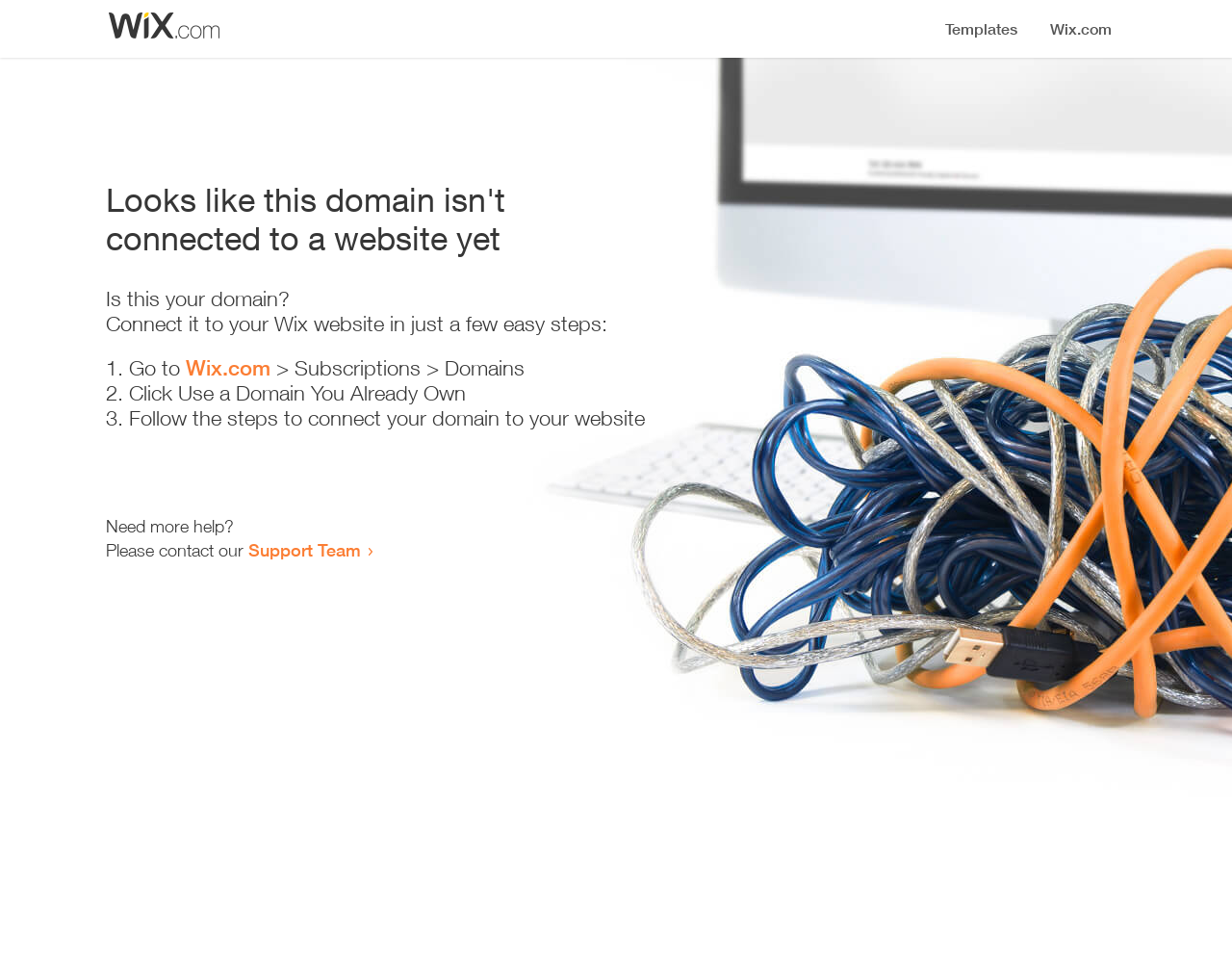Determine the bounding box for the UI element as described: "Support Team". The coordinates should be represented as four float numbers between 0 and 1, formatted as [left, top, right, bottom].

[0.202, 0.562, 0.293, 0.584]